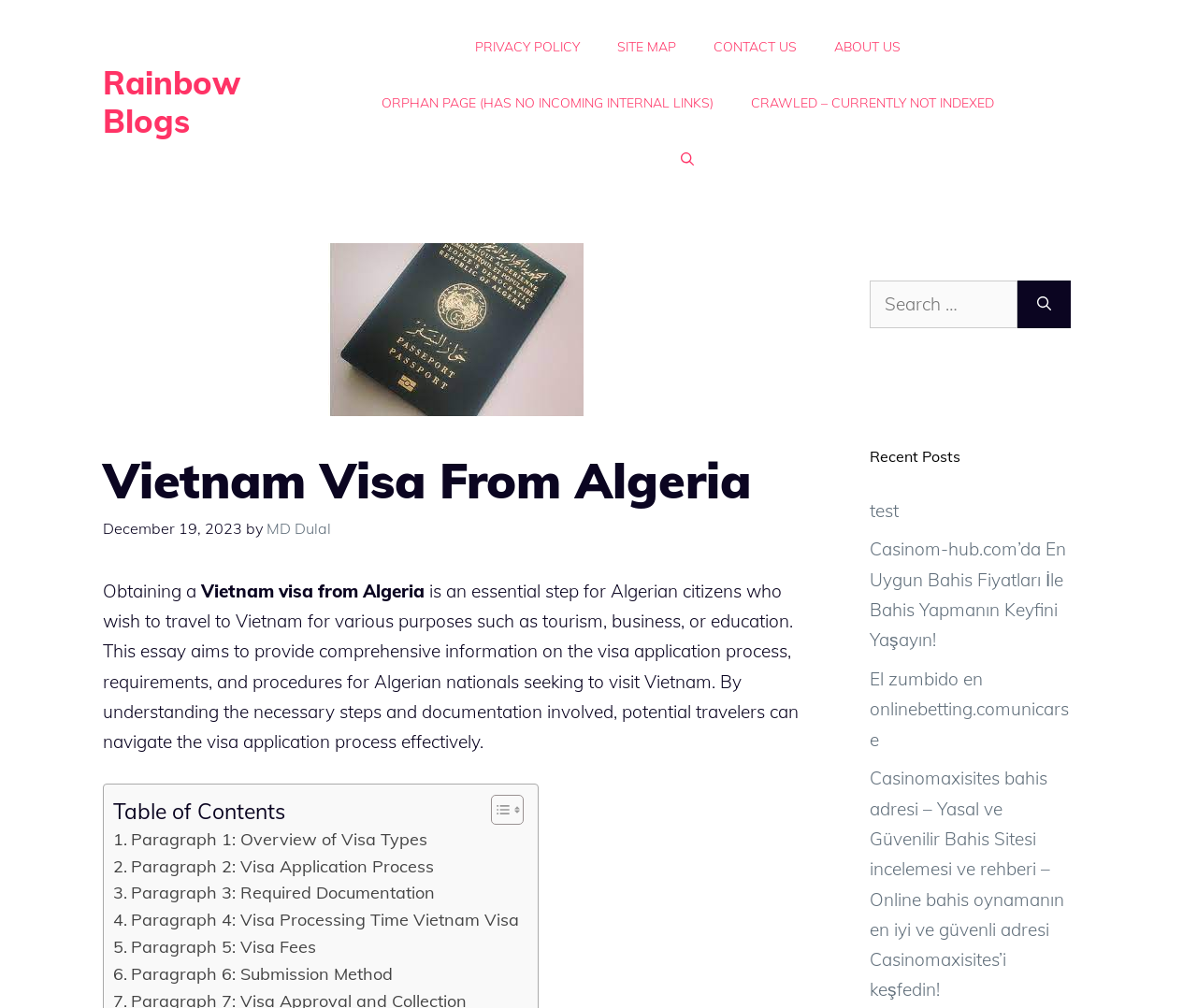Identify the bounding box of the UI element that matches this description: "Paragraph 3: Required Documentation".

[0.095, 0.873, 0.363, 0.9]